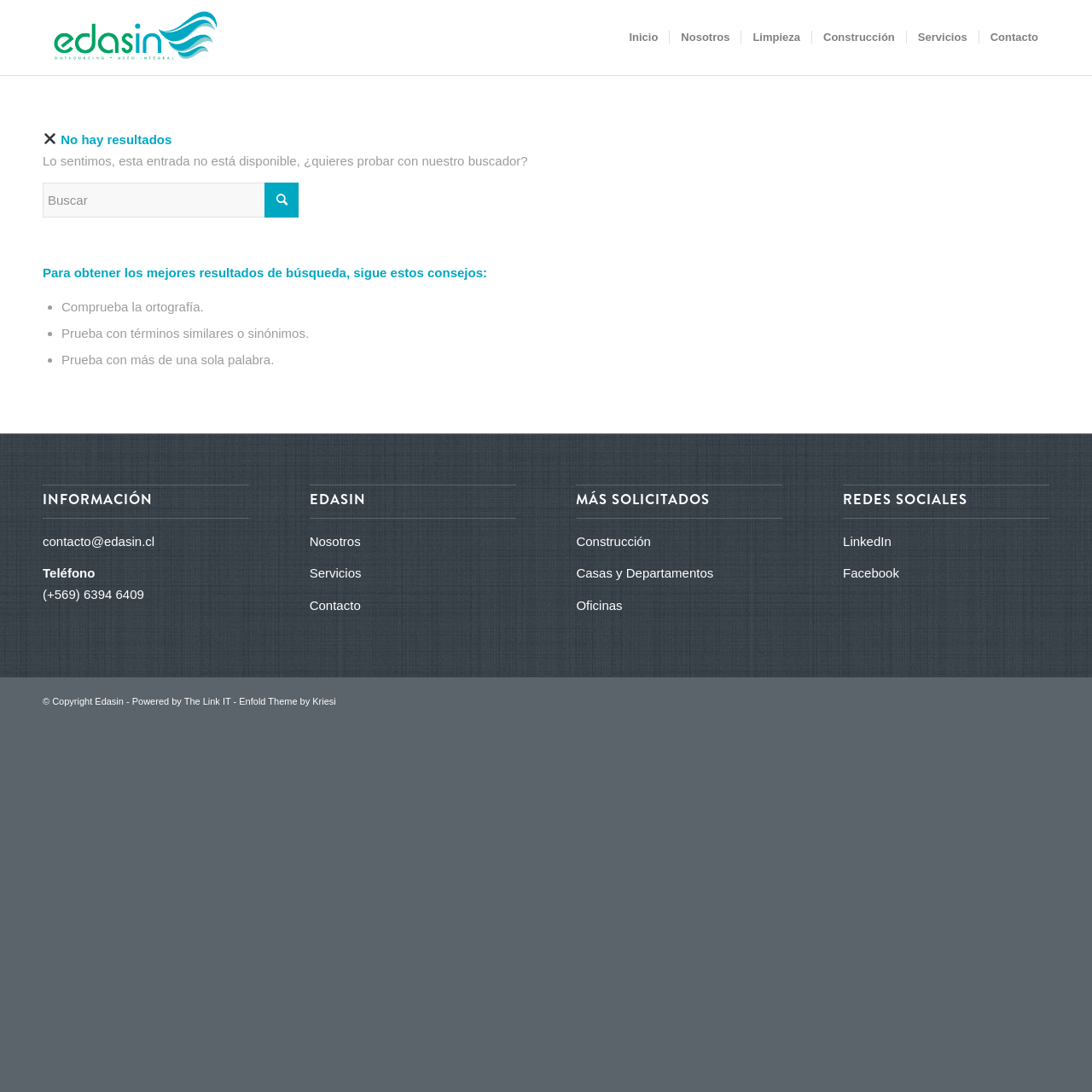Please identify the bounding box coordinates of the element I need to click to follow this instruction: "Explore 'Best Smart Home Gifts'".

None